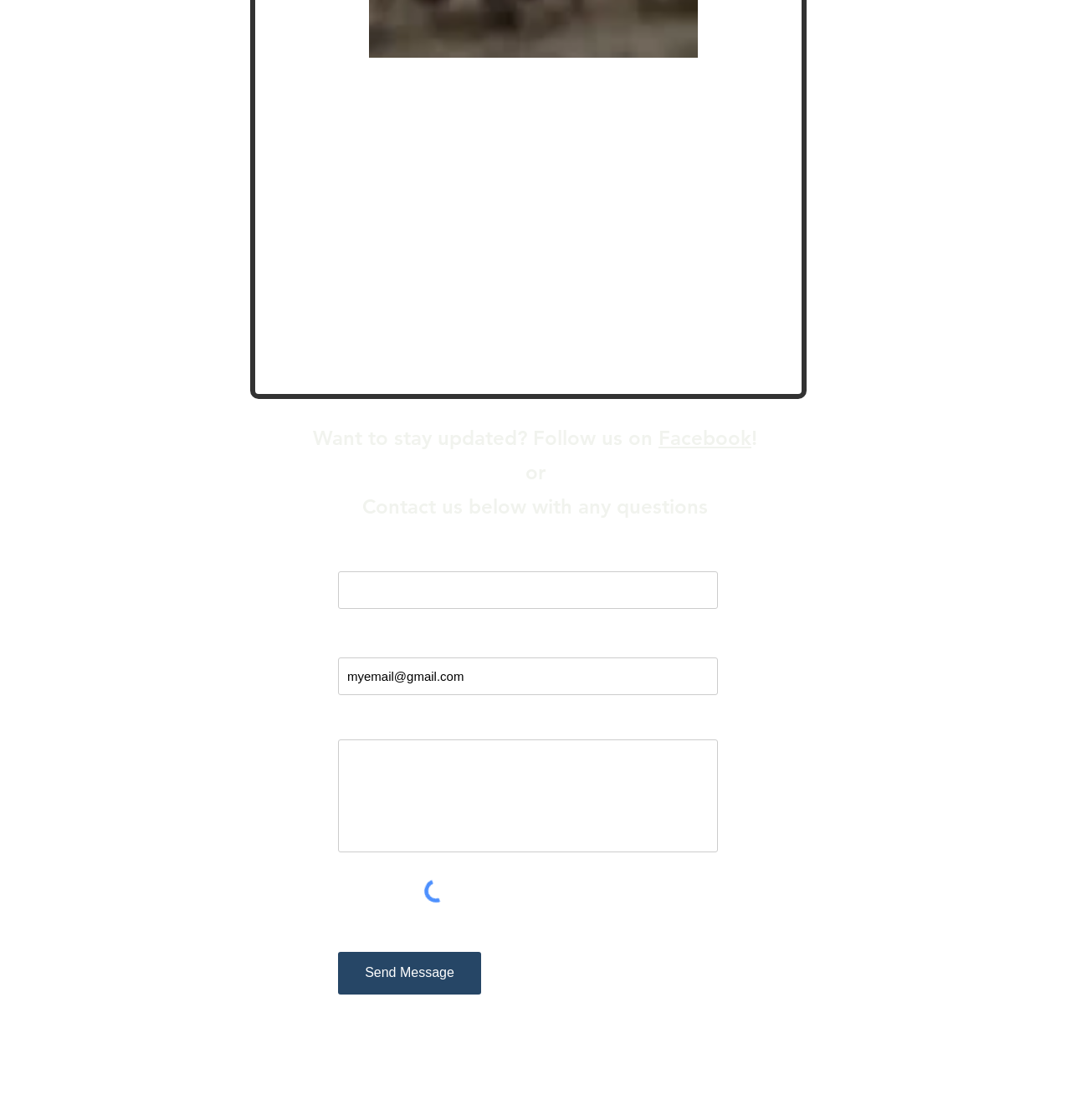Use a single word or phrase to answer the question: 
What is the name of the nonprofit organization?

The Eau Claire Bit and Spur Foundation